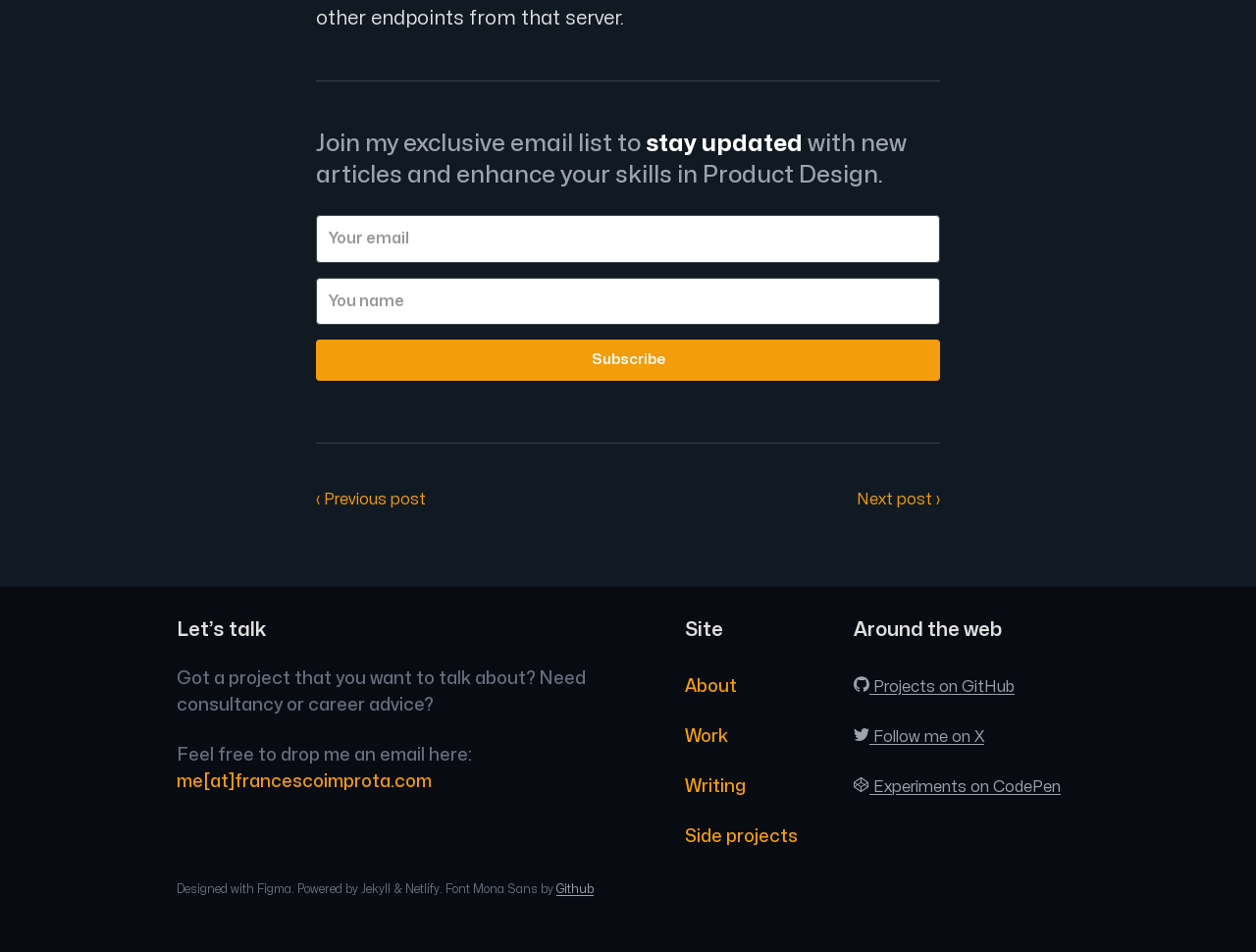Please identify the coordinates of the bounding box that should be clicked to fulfill this instruction: "Explore the author's work".

[0.545, 0.765, 0.579, 0.782]